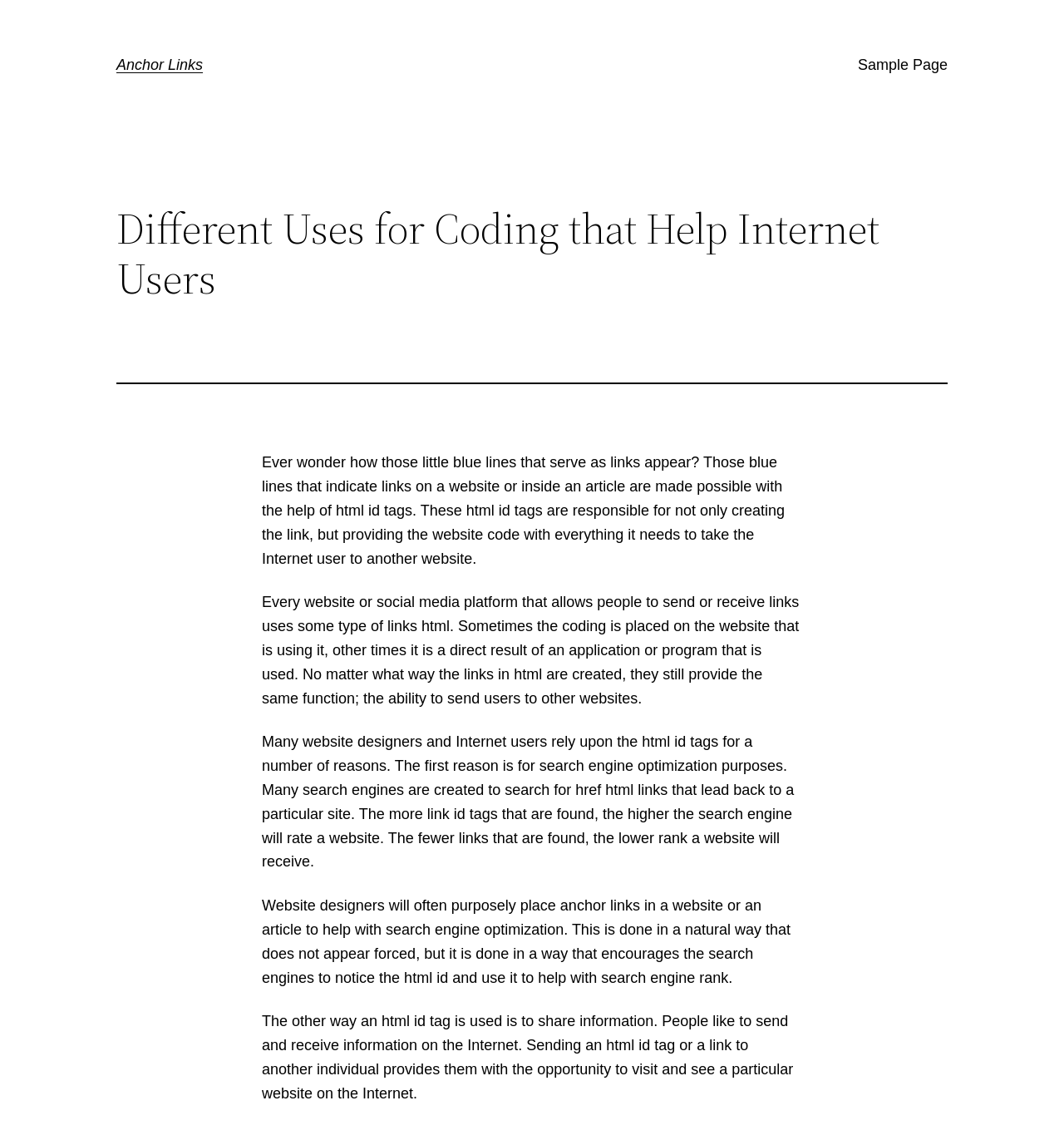Give a detailed overview of the webpage's appearance and contents.

The webpage is about the different uses of coding, specifically anchor links, that help internet users. At the top left, there is a heading "Anchor Links" with a link to the same title. On the top right, there is a link to "Sample Page". Below the heading, there is a horizontal separator line. 

The main content of the webpage is divided into four paragraphs. The first paragraph explains how anchor links are made possible with the help of HTML id tags, which not only create the link but also provide the website code with everything it needs to take the internet user to another website. 

The second paragraph discusses how every website or social media platform that allows people to send or receive links uses some type of links HTML. 

The third paragraph explains that many website designers and internet users rely upon HTML id tags for search engine optimization purposes, as search engines search for href HTML links that lead back to a particular site. 

The fourth and final paragraph describes how website designers often purposely place anchor links in a website or an article to help with search engine optimization, and how HTML id tags are used to share information by sending links to others.